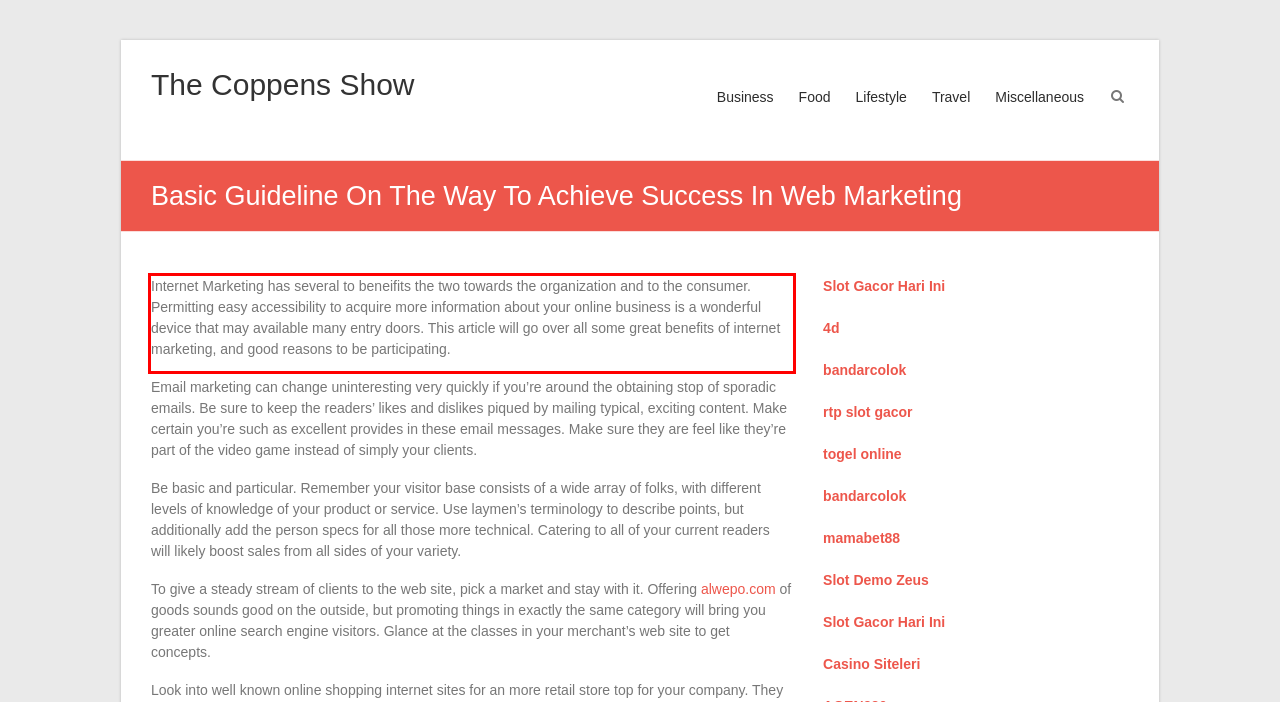Look at the provided screenshot of the webpage and perform OCR on the text within the red bounding box.

Internet Marketing has several to beneifits the two towards the organization and to the consumer. Permitting easy accessibility to acquire more information about your online business is a wonderful device that may available many entry doors. This article will go over all some great benefits of internet marketing, and good reasons to be participating.